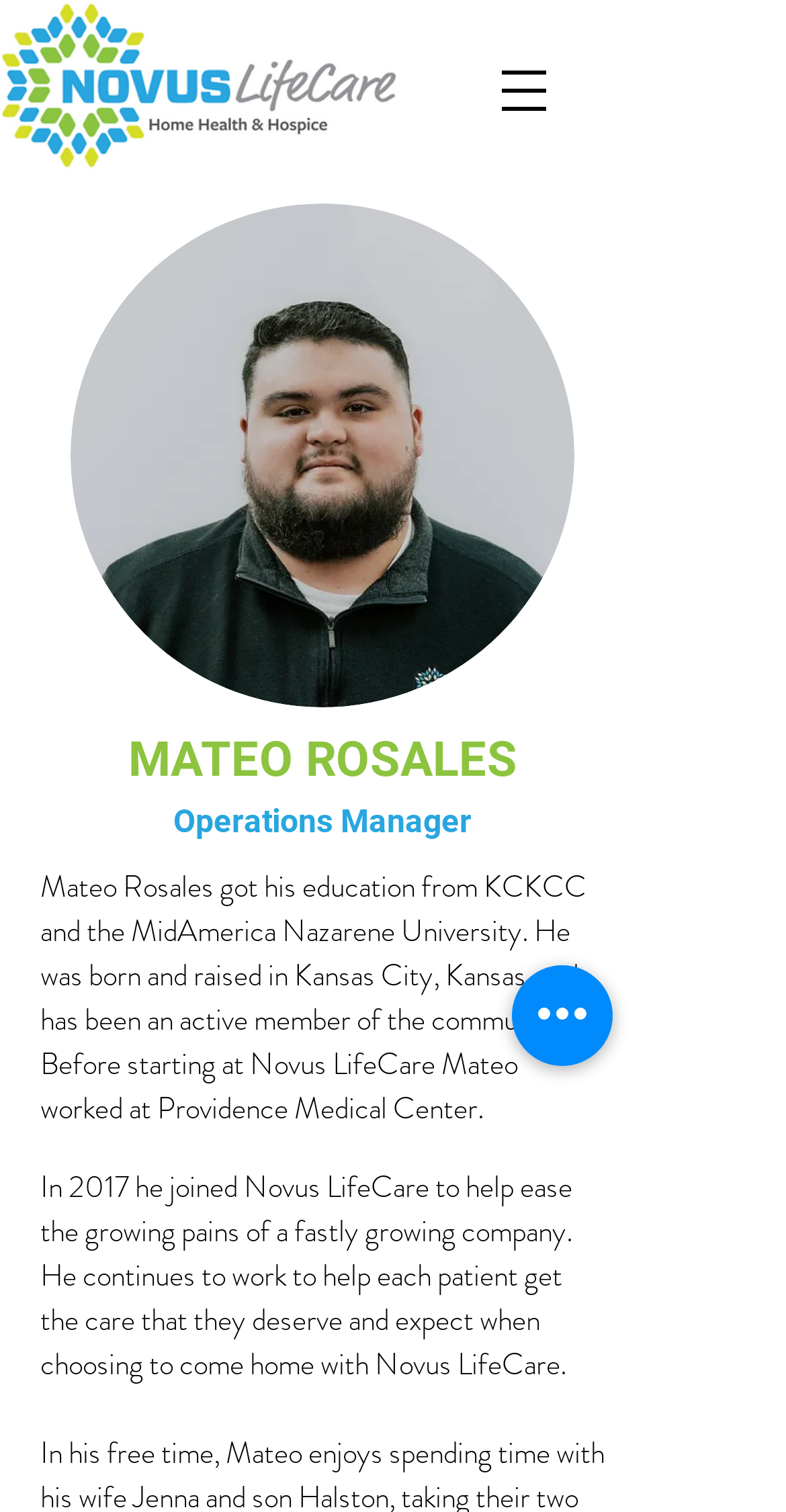Offer an in-depth caption of the entire webpage.

The webpage is about Mateo Rosales, an Operations Manager at Novus LifeCare. At the top left corner, there is a logo of Novus LifeCare, which is an image of "Novus- MAIN LOGO.jpg". Below the logo, there is a link to an image "Screen Shot 2021-12-14 at 9.01.36 PM.png", which is also displayed as an image.

To the right of the logo, there is an image of a person, "guy4.jpg", which is likely a photo of Mateo Rosales. Above this image, there is a heading that reads "MATEO ROSALES Operations Manager". Below the heading, there are three paragraphs of text that describe Mateo Rosales' background, education, and work experience. The text explains that he was born and raised in Kansas City, Kansas, and has been an active member of the community. It also mentions his previous work experience at Providence Medical Center and his role at Novus LifeCare.

At the top right corner, there is a button to "Open navigation menu". Below the image of Mateo Rosales, there is another button labeled "Quick actions".